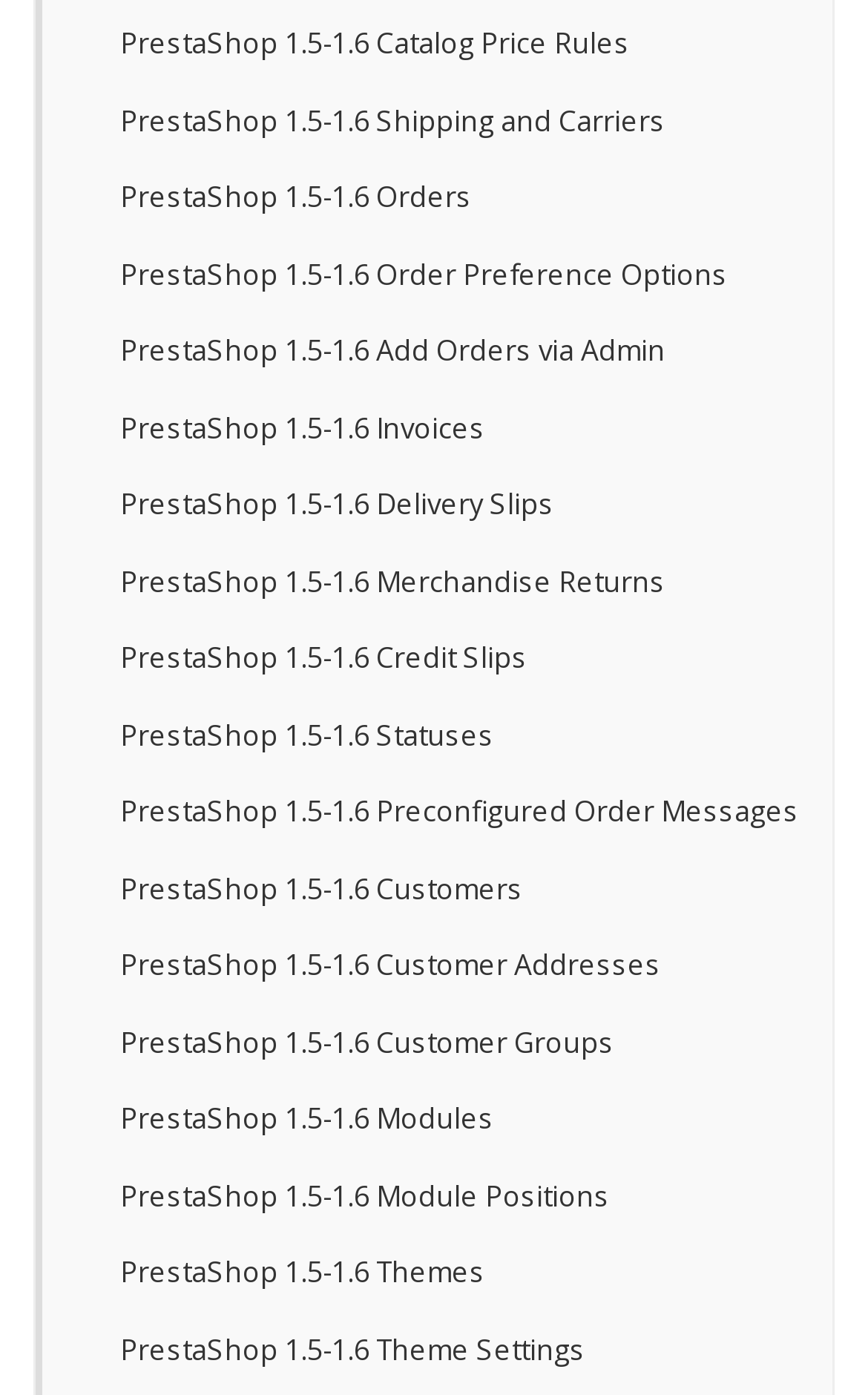How many PrestaShop topics are listed?
Carefully analyze the image and provide a detailed answer to the question.

I counted the number of link elements with PrestaShop-related text, and there are 15 of them, ranging from 'PrestaShop 1.5-1.6 Catalog Price Rules' to 'PrestaShop 1.5-1.6 Theme Settings'.